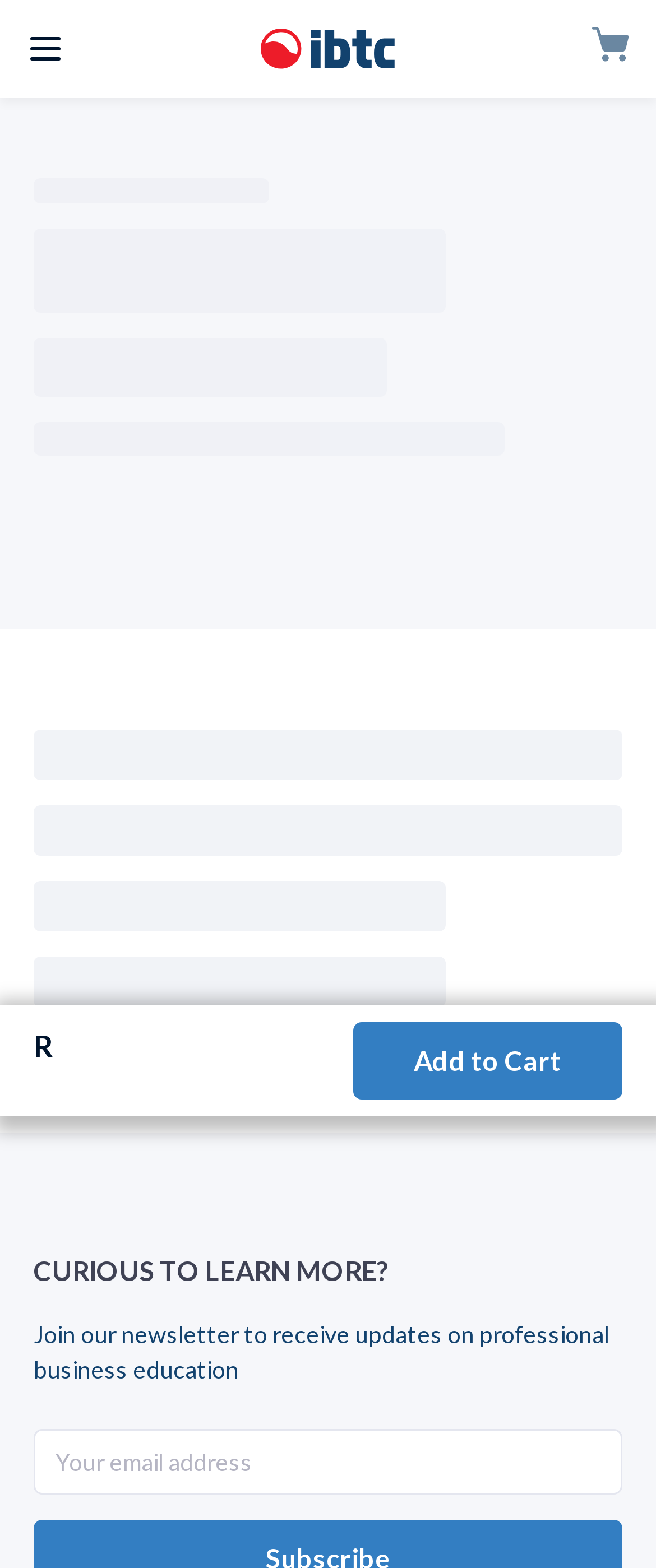Answer briefly with one word or phrase:
What is the call-to-action in the newsletter section?

Join our newsletter